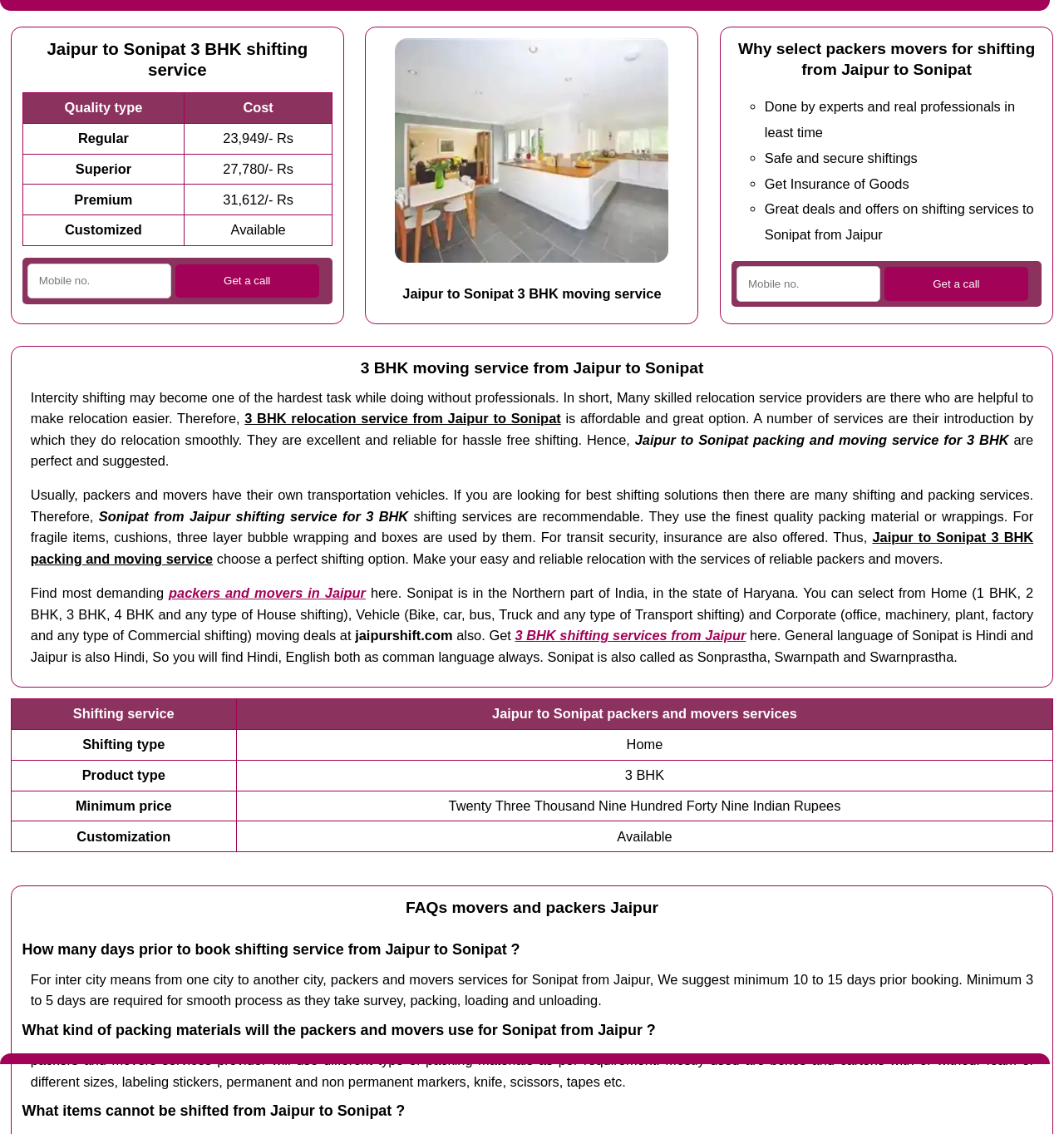Can you find and provide the title of the webpage?

Jaipur to Sonipat 3 BHK shifting service